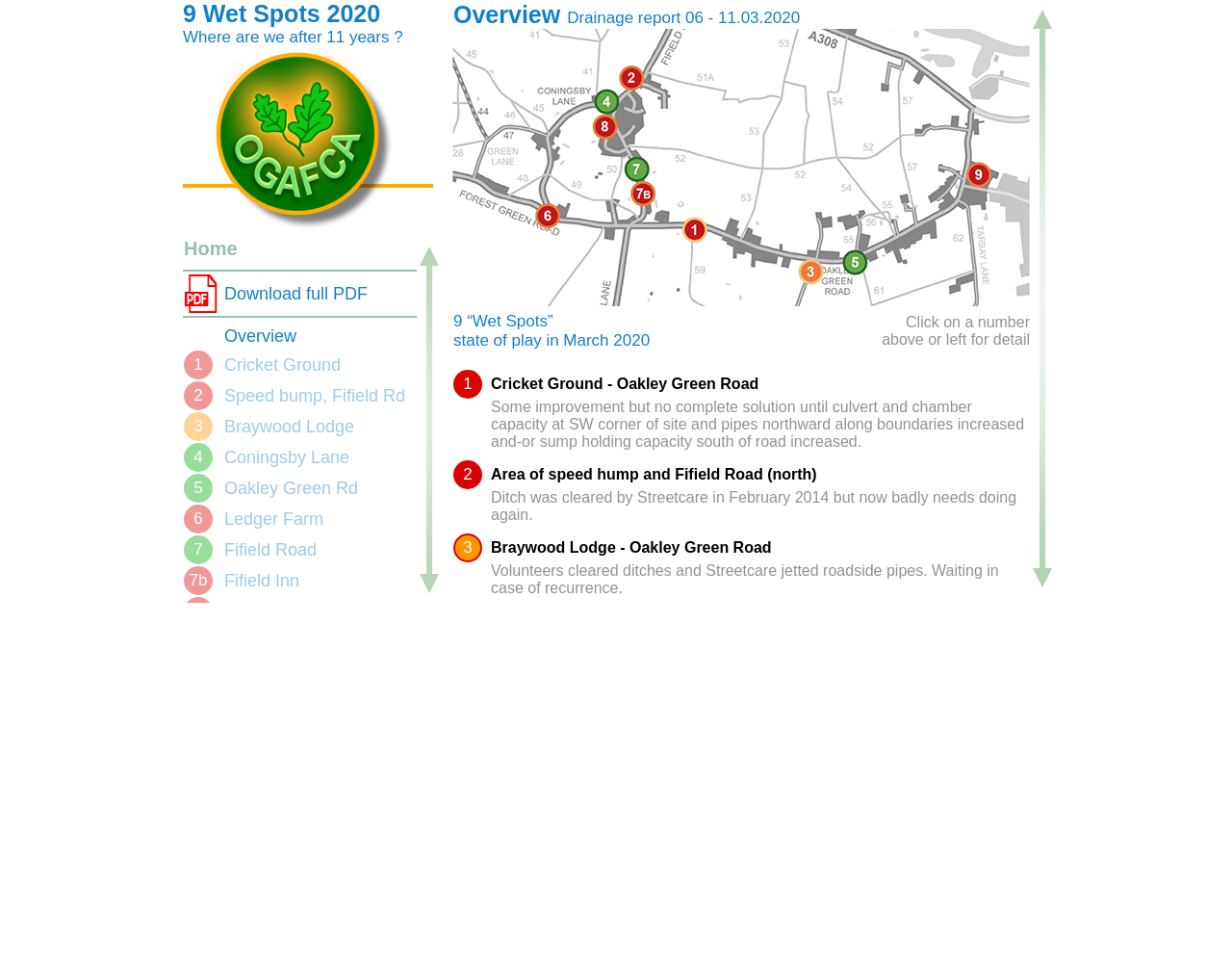What is the number of wet spots mentioned?
Using the visual information, respond with a single word or phrase.

9